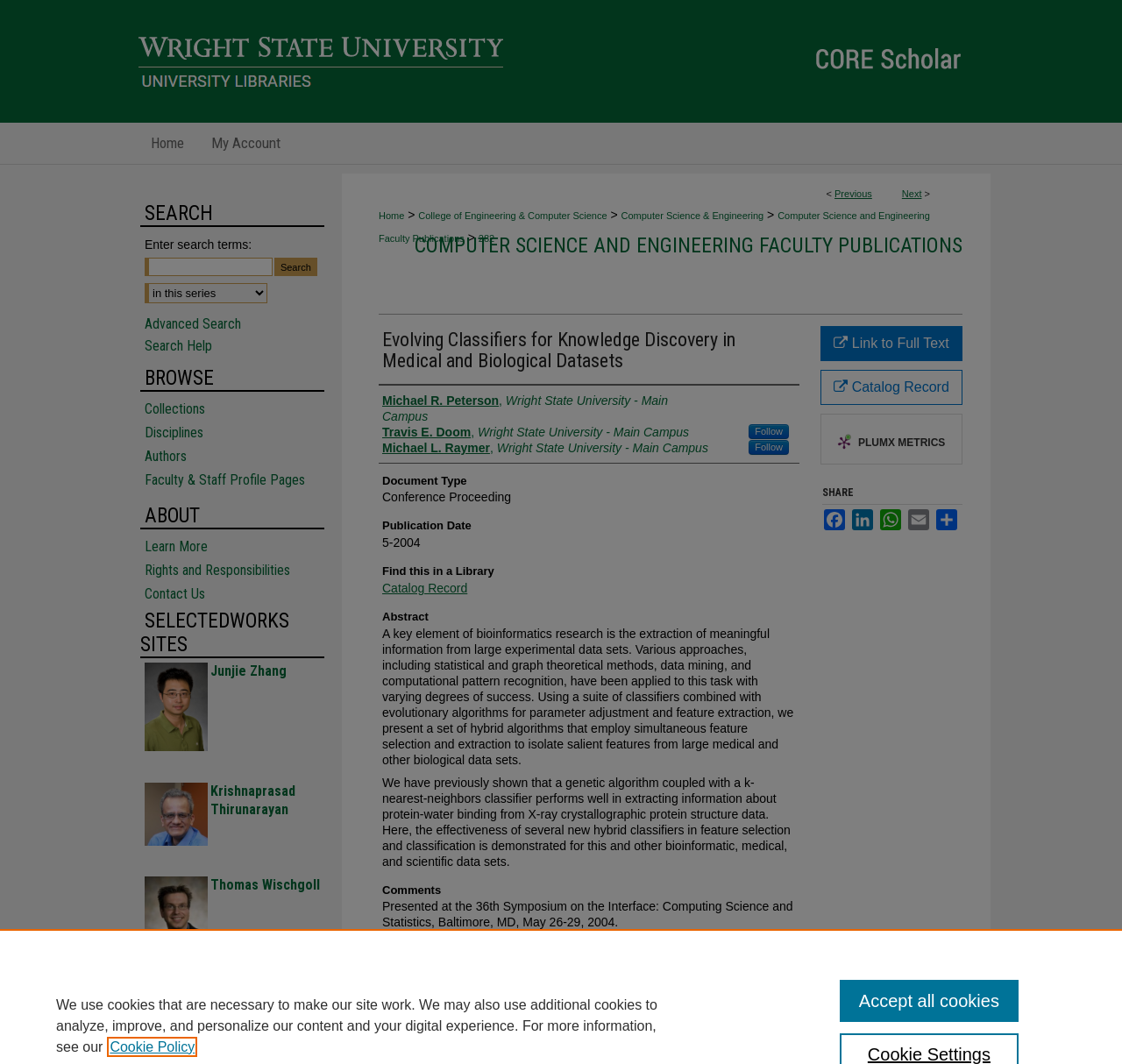Respond to the question with just a single word or phrase: 
What is the title of the publication?

Evolving Classifiers for Knowledge Discovery in Medical and Biological Datasets